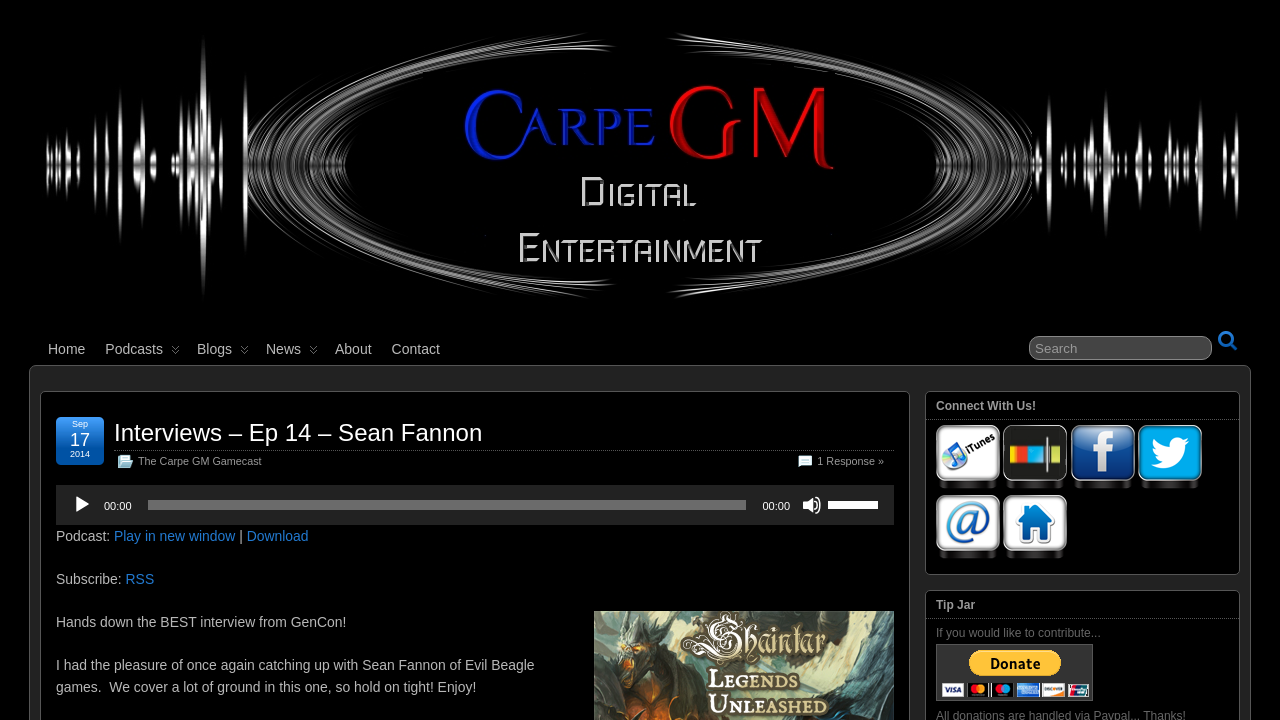Respond with a single word or phrase to the following question:
What is the purpose of the 'Tip Jar' section?

To contribute to the podcast